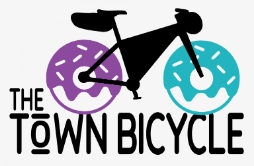Please answer the following question using a single word or phrase: 
What does the logo suggest?

a welcoming space